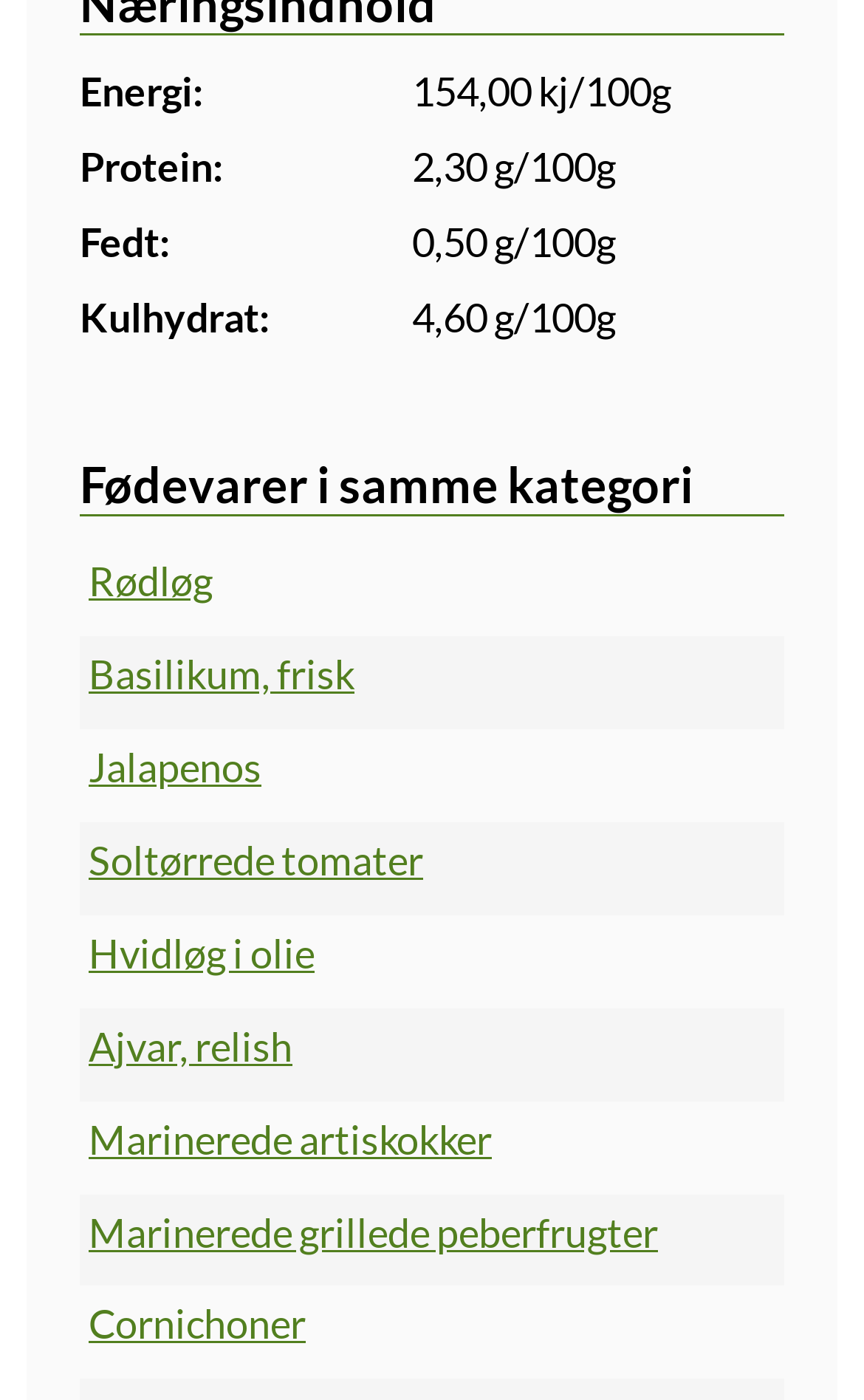Locate the bounding box coordinates of the element's region that should be clicked to carry out the following instruction: "view food details of Rødløg". The coordinates need to be four float numbers between 0 and 1, i.e., [left, top, right, bottom].

[0.103, 0.398, 0.246, 0.433]